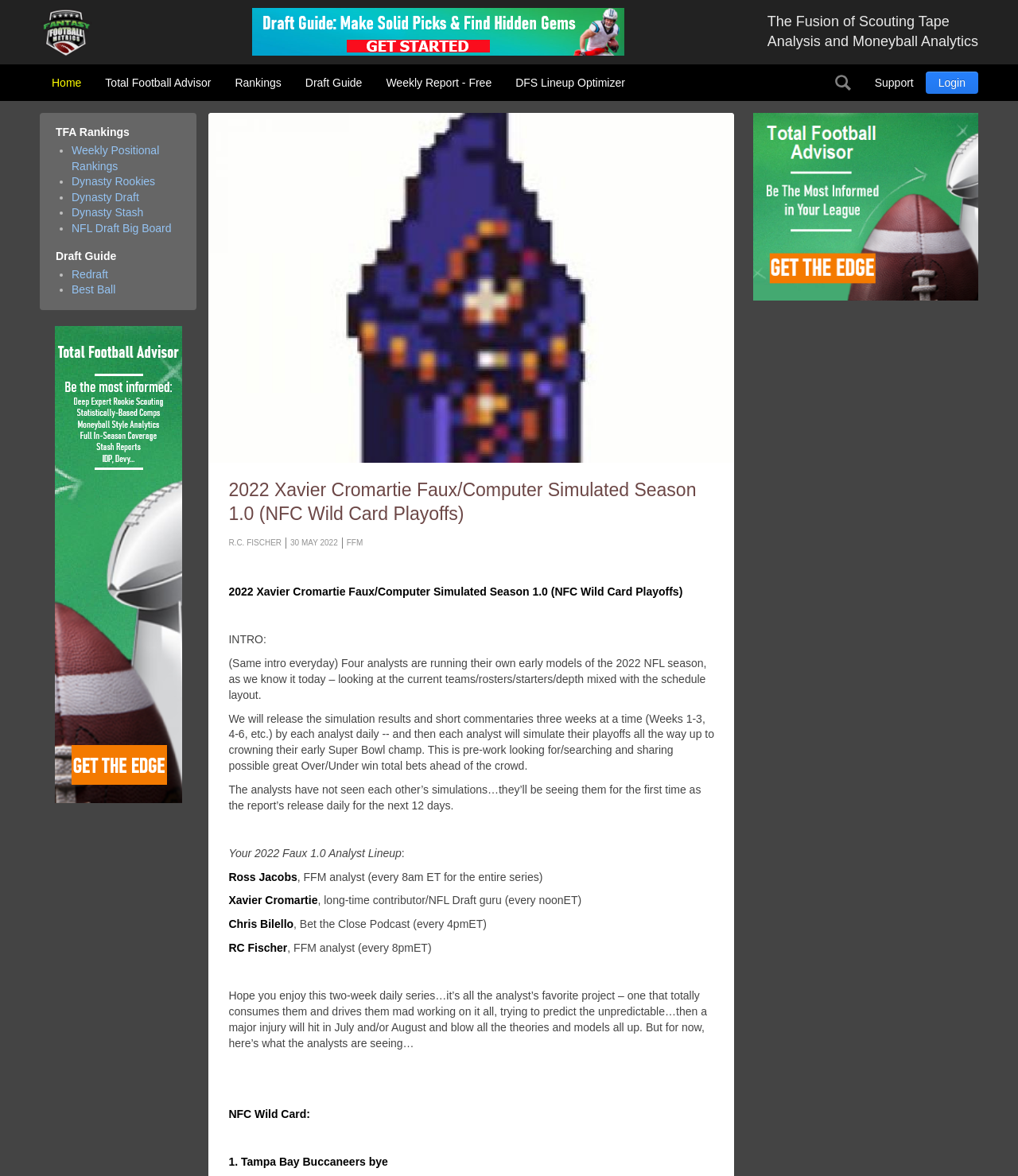Identify the bounding box coordinates of the section to be clicked to complete the task described by the following instruction: "Go to 'Total Football Advisors'". The coordinates should be four float numbers between 0 and 1, formatted as [left, top, right, bottom].

[0.039, 0.007, 0.103, 0.051]